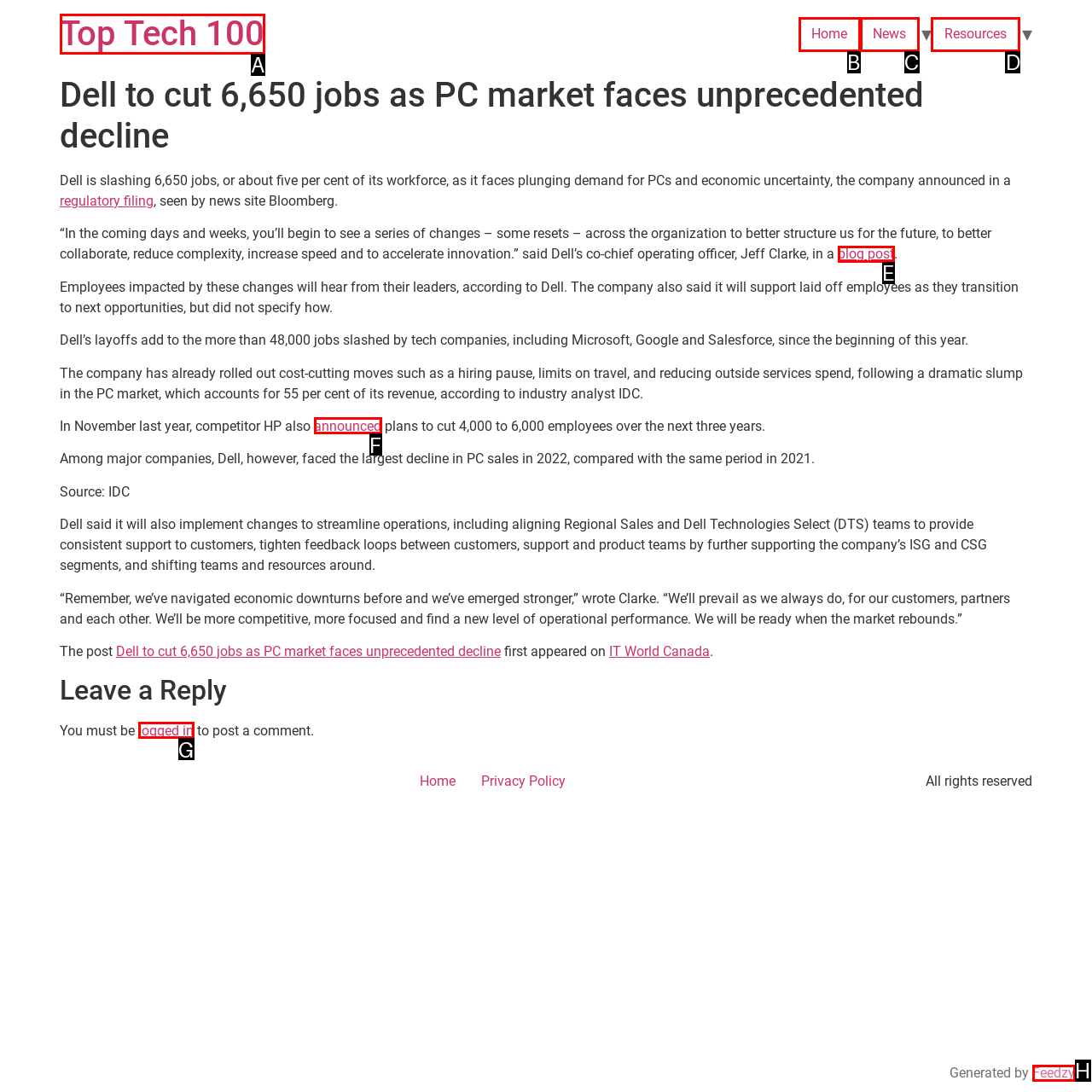Choose the HTML element you need to click to achieve the following task: Visit the 'Resources' page
Respond with the letter of the selected option from the given choices directly.

D